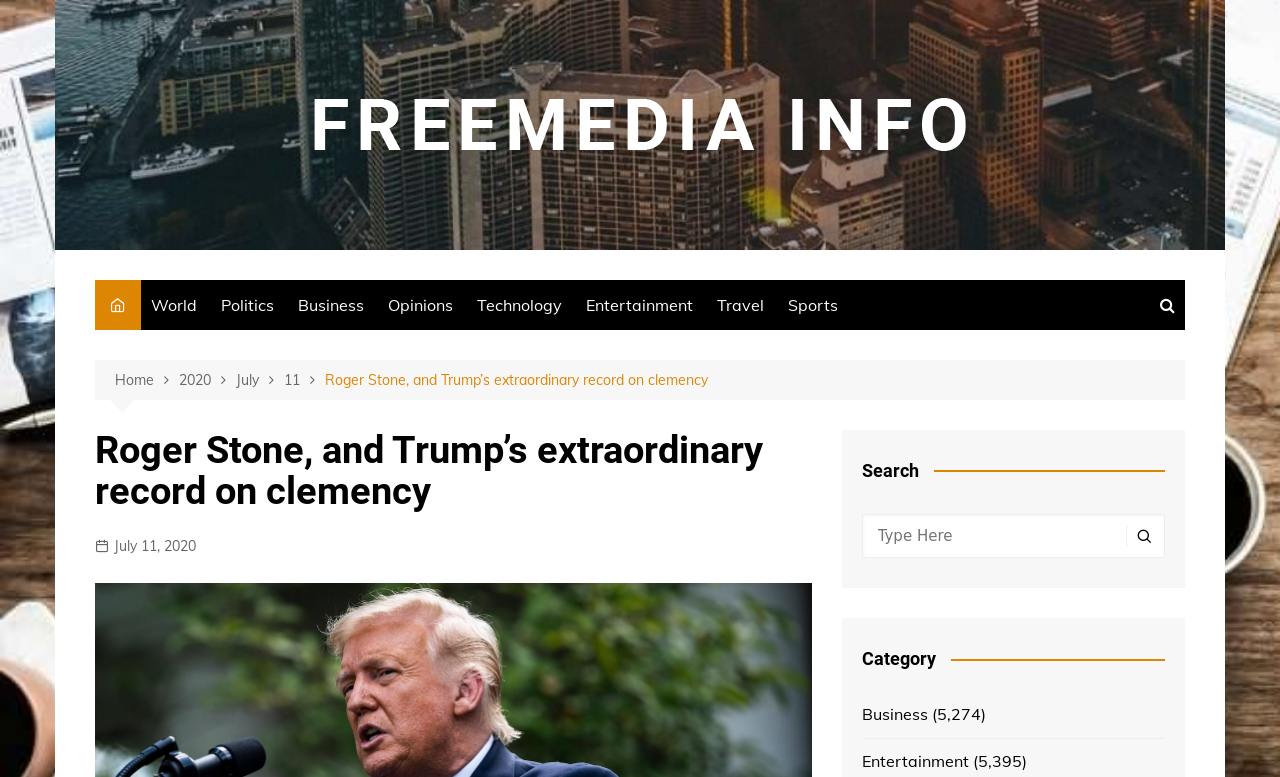Illustrate the webpage thoroughly, mentioning all important details.

The webpage appears to be a news article or blog post with a focus on politics. At the top, there is a logo or branding element with the text "FREEMEDIA" accompanied by an image. Below this, there is a navigation menu with links to various categories such as World, Politics, Business, Opinions, Technology, Entertainment, Travel, and Sports.

To the right of the navigation menu, there is a breadcrumbs navigation section that shows the current page's location in the website's hierarchy. The breadcrumbs trail starts with "Home" and ends with the title of the current article, "Roger Stone, and Trump’s extraordinary record on clemency".

The main content of the page is headed by a title with the same text as the breadcrumbs trail. Below the title, there is a link with the date "July 11, 2020". On the right side of the page, there is a search bar with a placeholder text "Type Here" and a search button with a magnifying glass icon.

Further down, there are headings for "Category" and links to specific categories such as Business and Entertainment, accompanied by the number of articles in each category. The overall layout suggests a news or blog-style website with a focus on categorizing and organizing content.